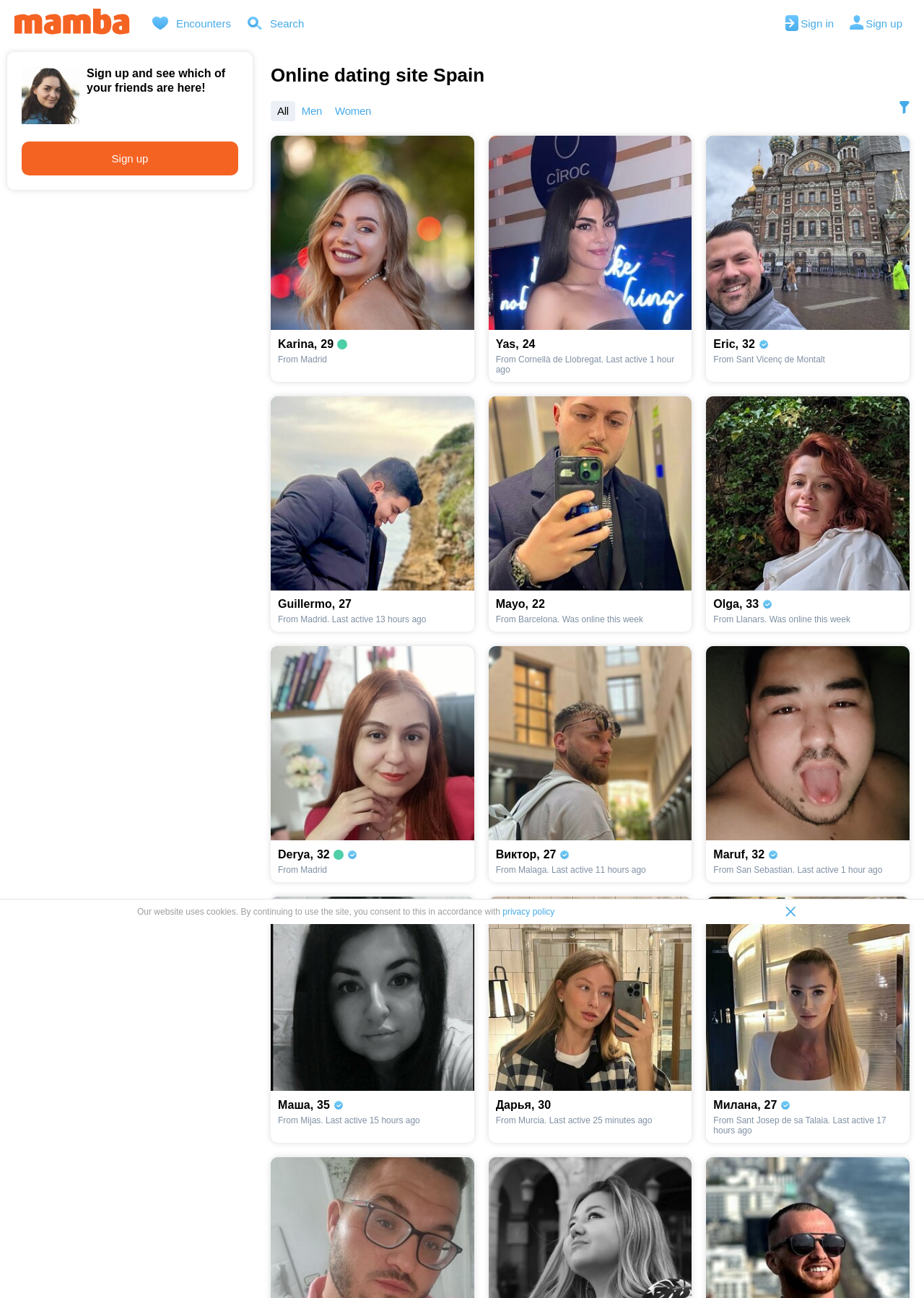Please find and provide the title of the webpage.

Online dating site Spain